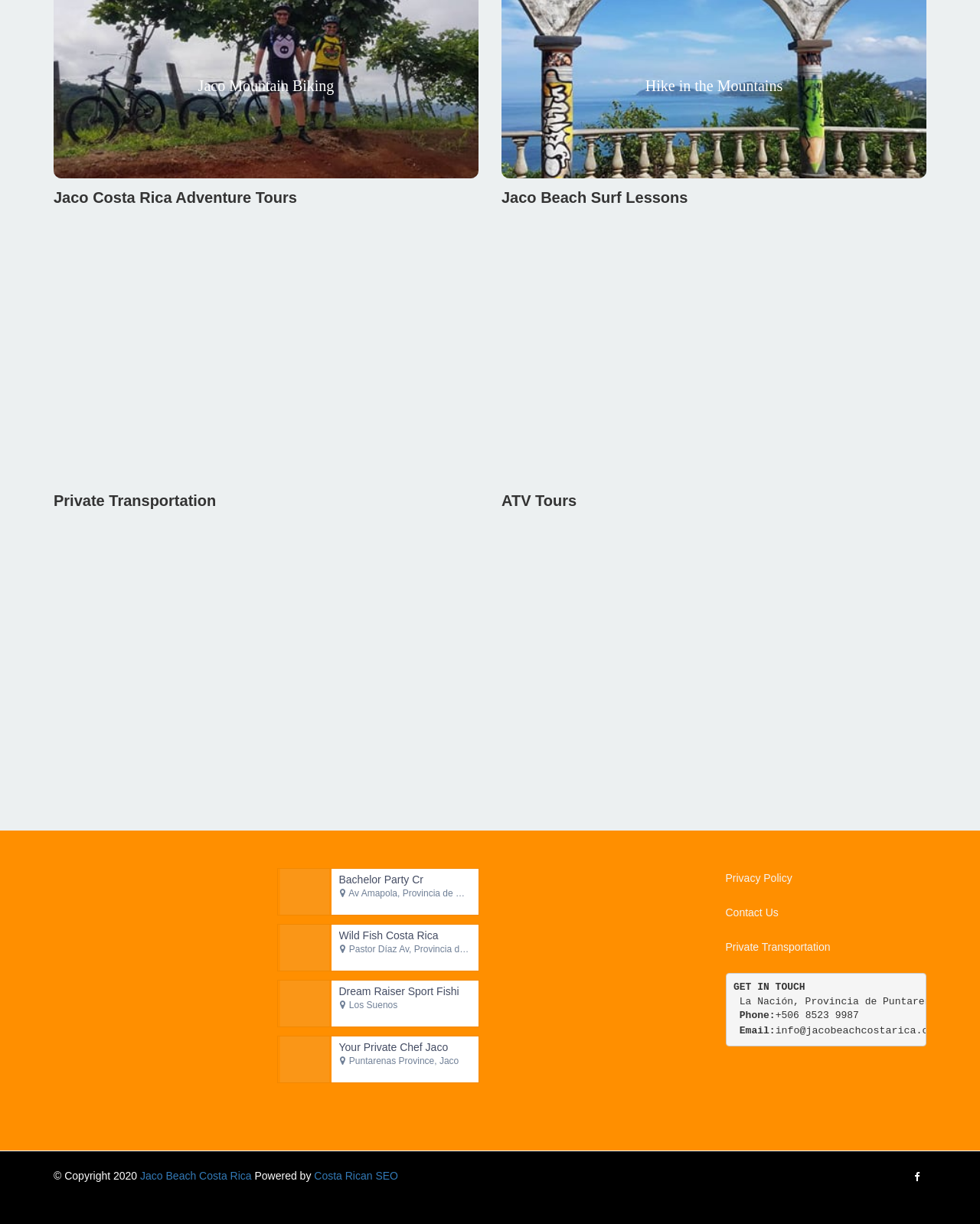What is the main activity offered in Jaco Mountain Biking?
Please give a detailed and elaborate explanation in response to the question.

Based on the StaticText element with OCR text 'Our professional instructor will take you on an unforgettable and incredible mountain bike ride on the hills of Jaco Beach.', it can be inferred that the main activity offered in Jaco Mountain Biking is a mountain bike ride.